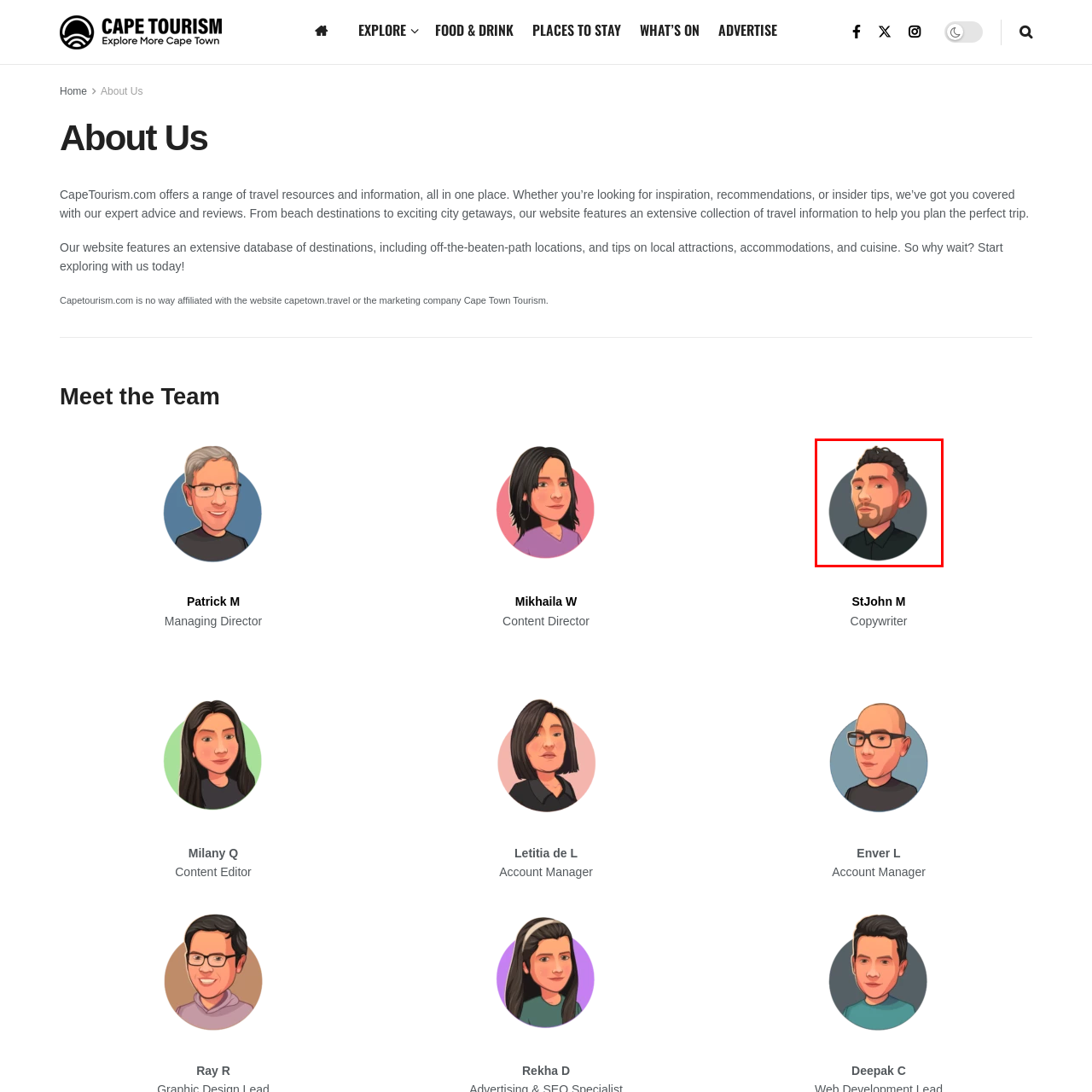What is the subject's profession?
Inspect the image indicated by the red outline and answer the question with a single word or short phrase.

Copywriter